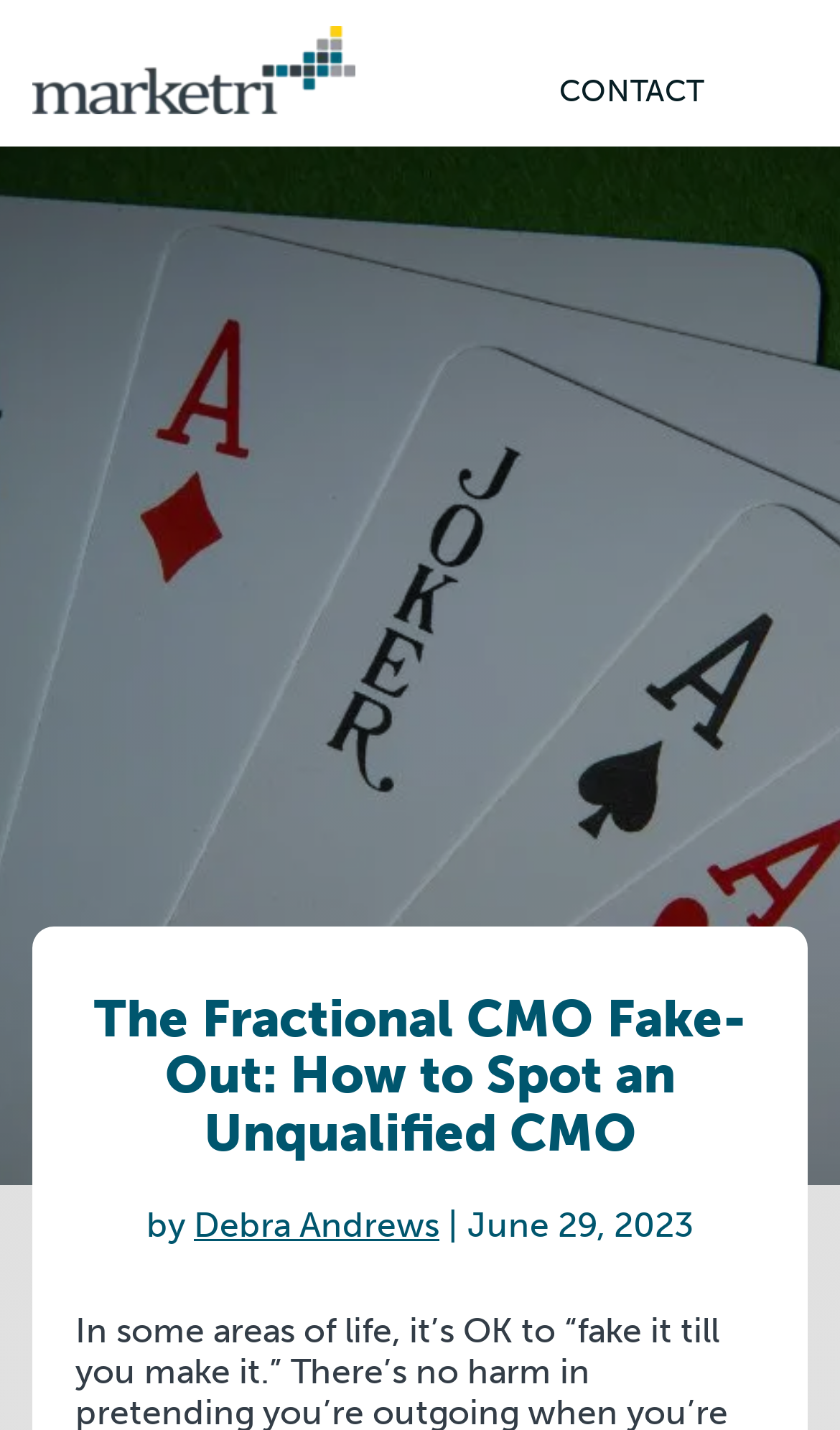Provide the bounding box coordinates of the HTML element this sentence describes: "Debra Andrews". The bounding box coordinates consist of four float numbers between 0 and 1, i.e., [left, top, right, bottom].

[0.231, 0.843, 0.523, 0.871]